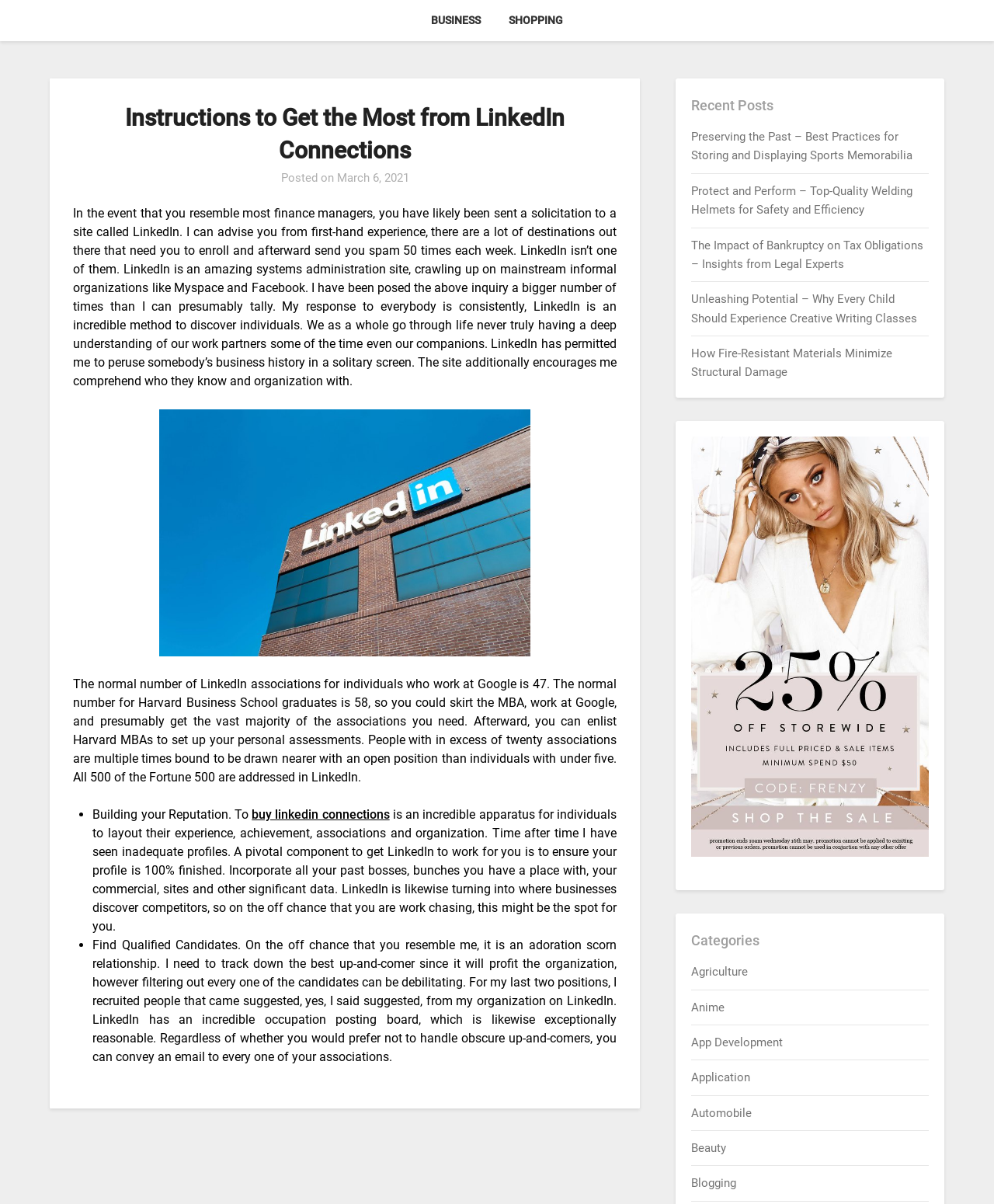What can employers use LinkedIn for?
Based on the image, give a one-word or short phrase answer.

Finding qualified candidates